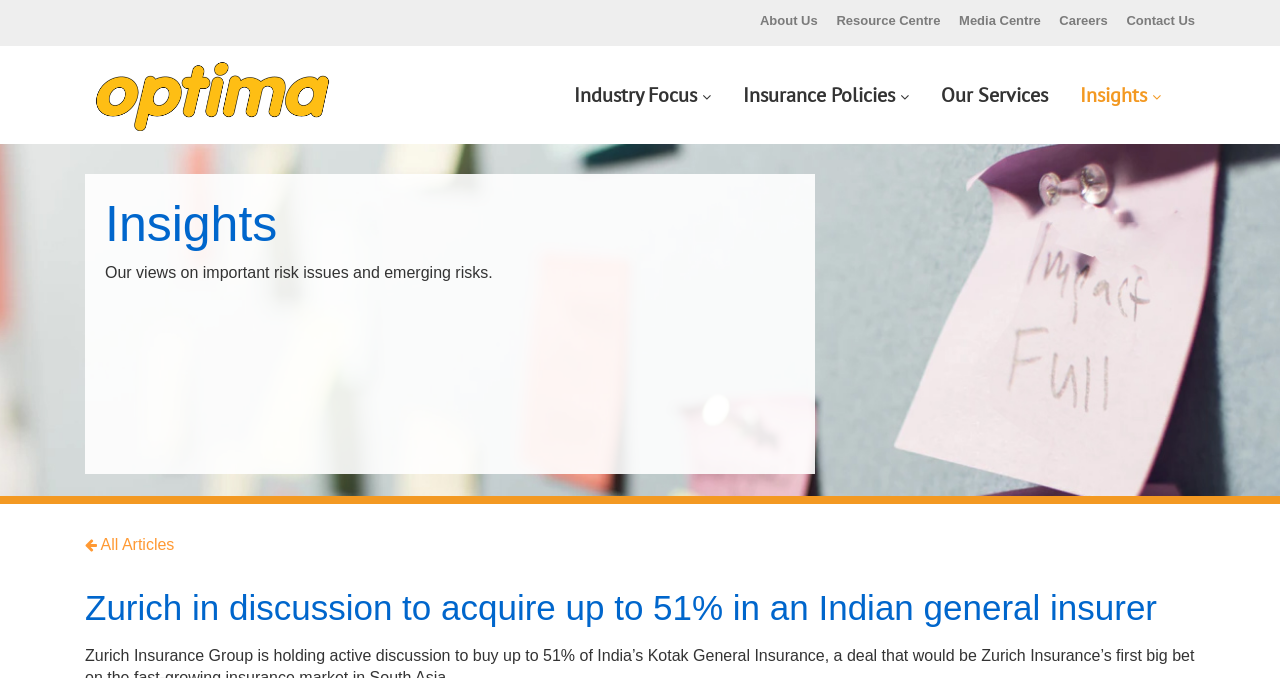What is the topic of the article on the webpage?
From the details in the image, answer the question comprehensively.

I found a heading element with the text 'Zurich in discussion to acquire up to 51% in an Indian general insurer', which suggests that the article on the webpage is about Zurich's acquisition of an Indian insurer.